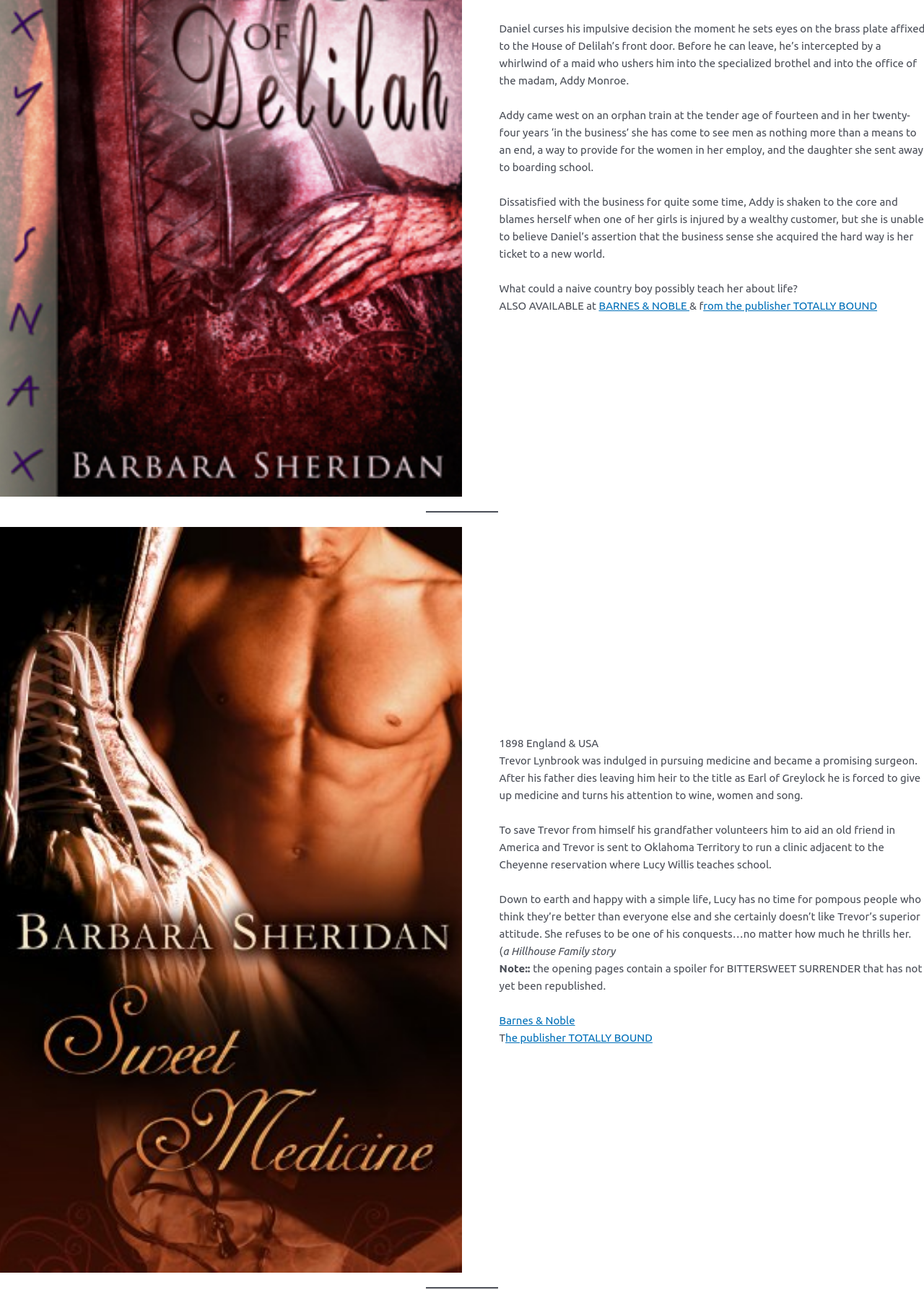Extract the bounding box coordinates of the UI element described: "he publisher TOTALLY BOUND". Provide the coordinates in the format [left, top, right, bottom] with values ranging from 0 to 1.

[0.547, 0.8, 0.706, 0.809]